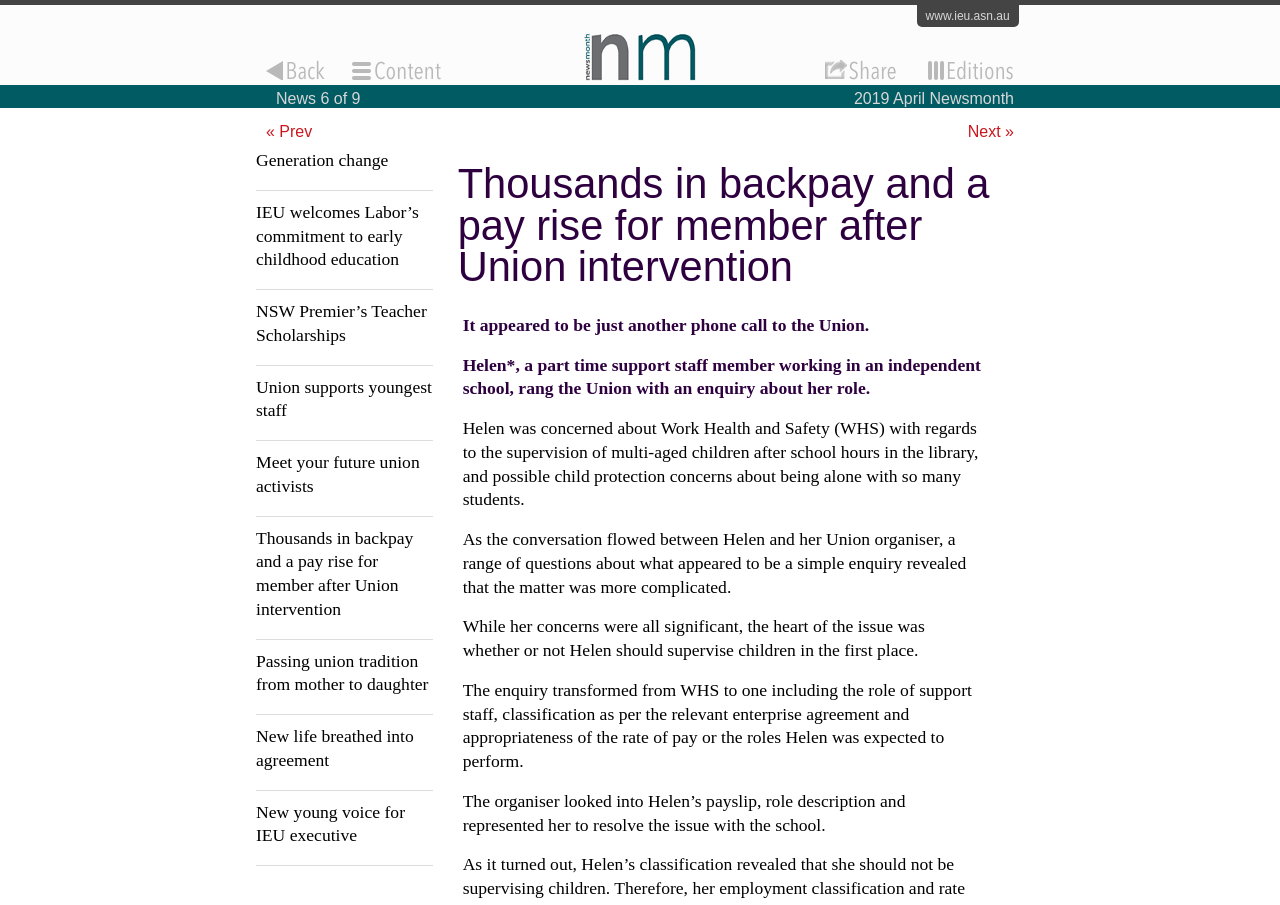Provide the text content of the webpage's main heading.

Thousands in backpay and a pay rise for member after Union intervention